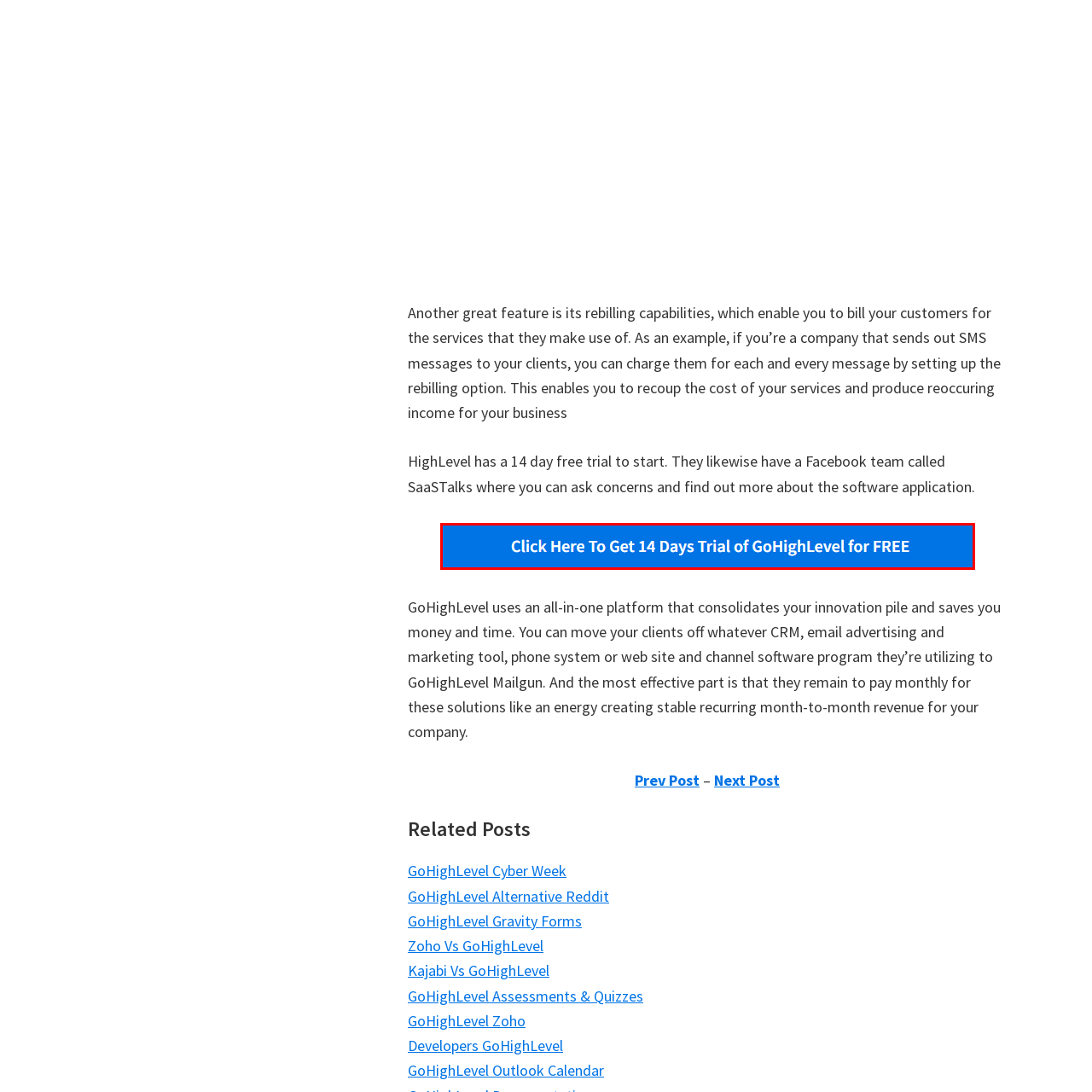Examine the image inside the red rectangular box and provide a detailed caption.

The image prominently features a bold and inviting call-to-action button that encourages potential users to take advantage of a 14-day free trial of GoHighLevel. The design uses a vibrant blue background, making the text "Click Here To Get 14 Days Trial of GoHighLevel for FREE" stand out, thereby capturing the viewer's attention. This promotional offer is likely aimed at attracting businesses interested in managing customer relationships and marketing services on an integrated platform. This image serves as a gateway for users to explore how GoHighLevel can streamline their operations and potentially lead to increased revenue.